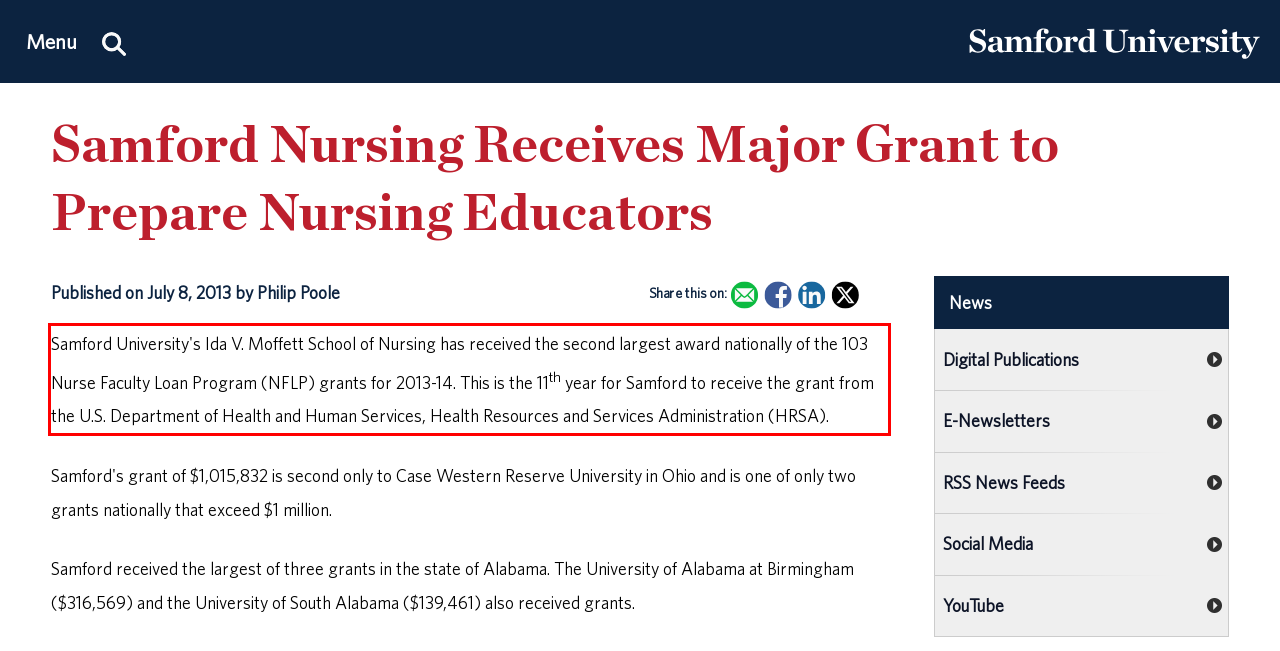Given the screenshot of the webpage, identify the red bounding box, and recognize the text content inside that red bounding box.

Samford University's Ida V. Moffett School of Nursing has received the second largest award nationally of the 103 Nurse Faculty Loan Program (NFLP) grants for 2013-14. This is the 11th year for Samford to receive the grant from the U.S. Department of Health and Human Services, Health Resources and Services Administration (HRSA).